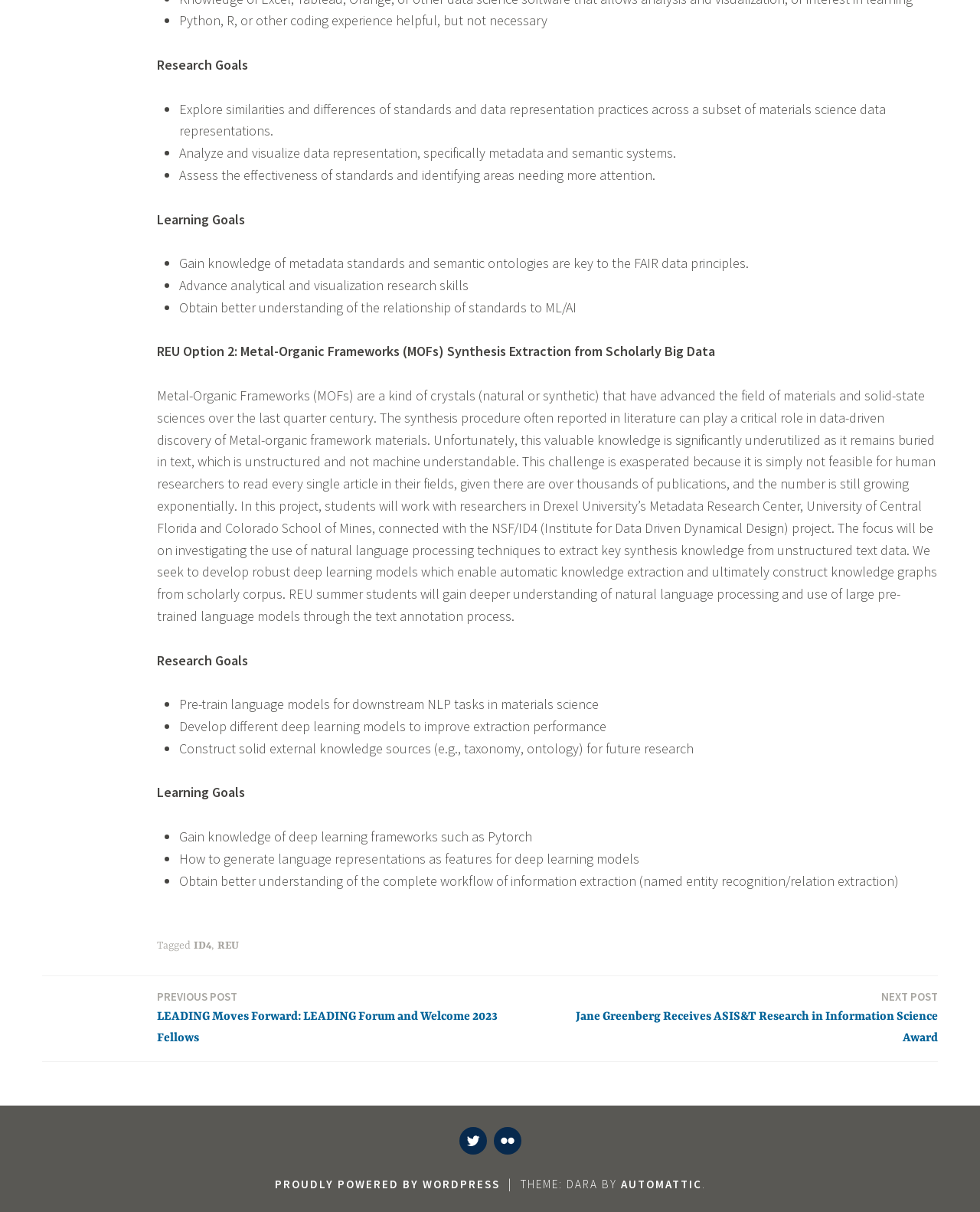What is the platform powering this website?
Use the information from the image to give a detailed answer to the question.

By looking at the link 'PROUDLY POWERED BY WORDPRESS' at the bottom of the webpage, we can see that the platform powering this website is WordPress.